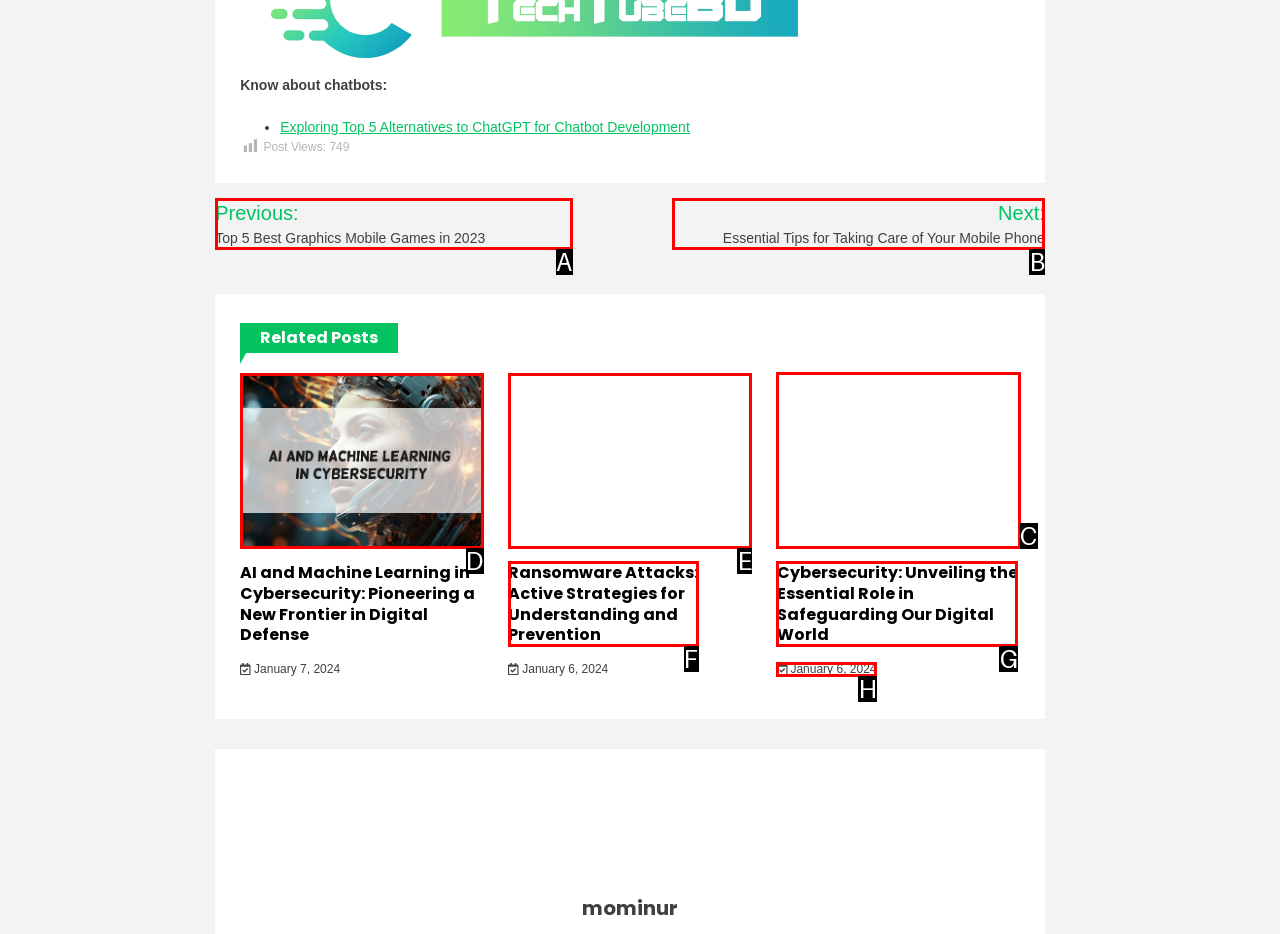Select the letter of the element you need to click to complete this task: Check related post about cybersecurity
Answer using the letter from the specified choices.

C